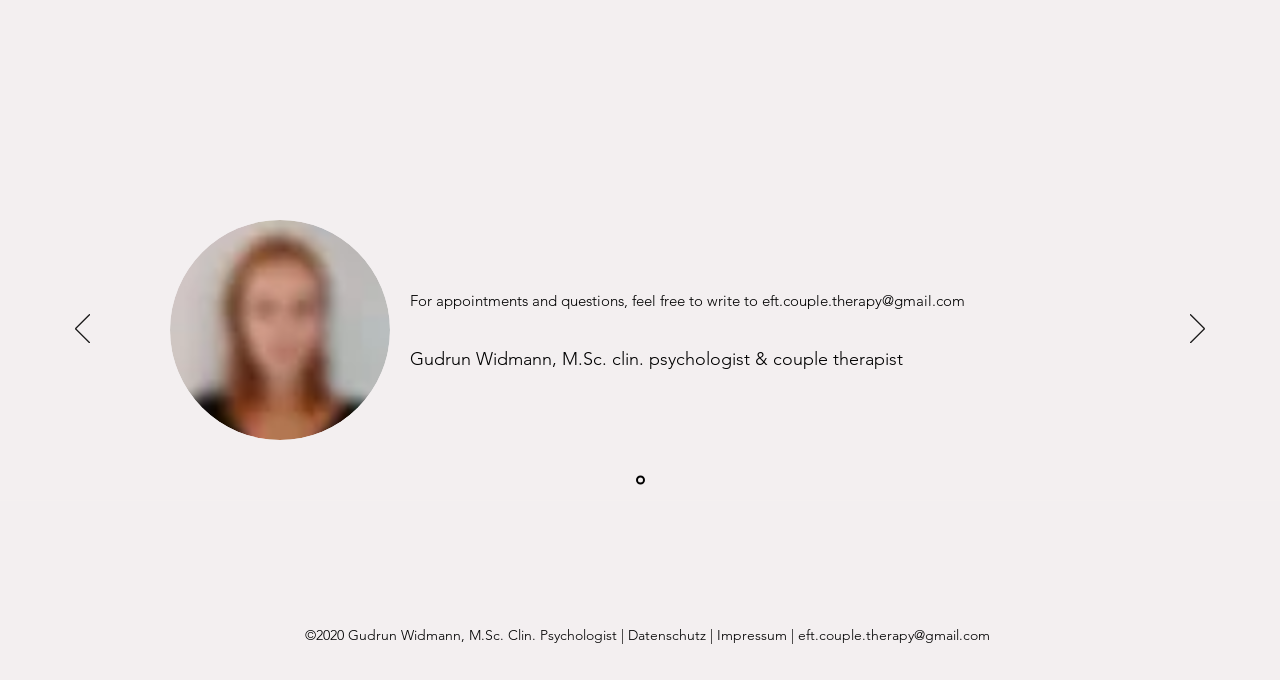Locate the bounding box coordinates of the region to be clicked to comply with the following instruction: "contact via email". The coordinates must be four float numbers between 0 and 1, in the form [left, top, right, bottom].

[0.595, 0.428, 0.754, 0.456]